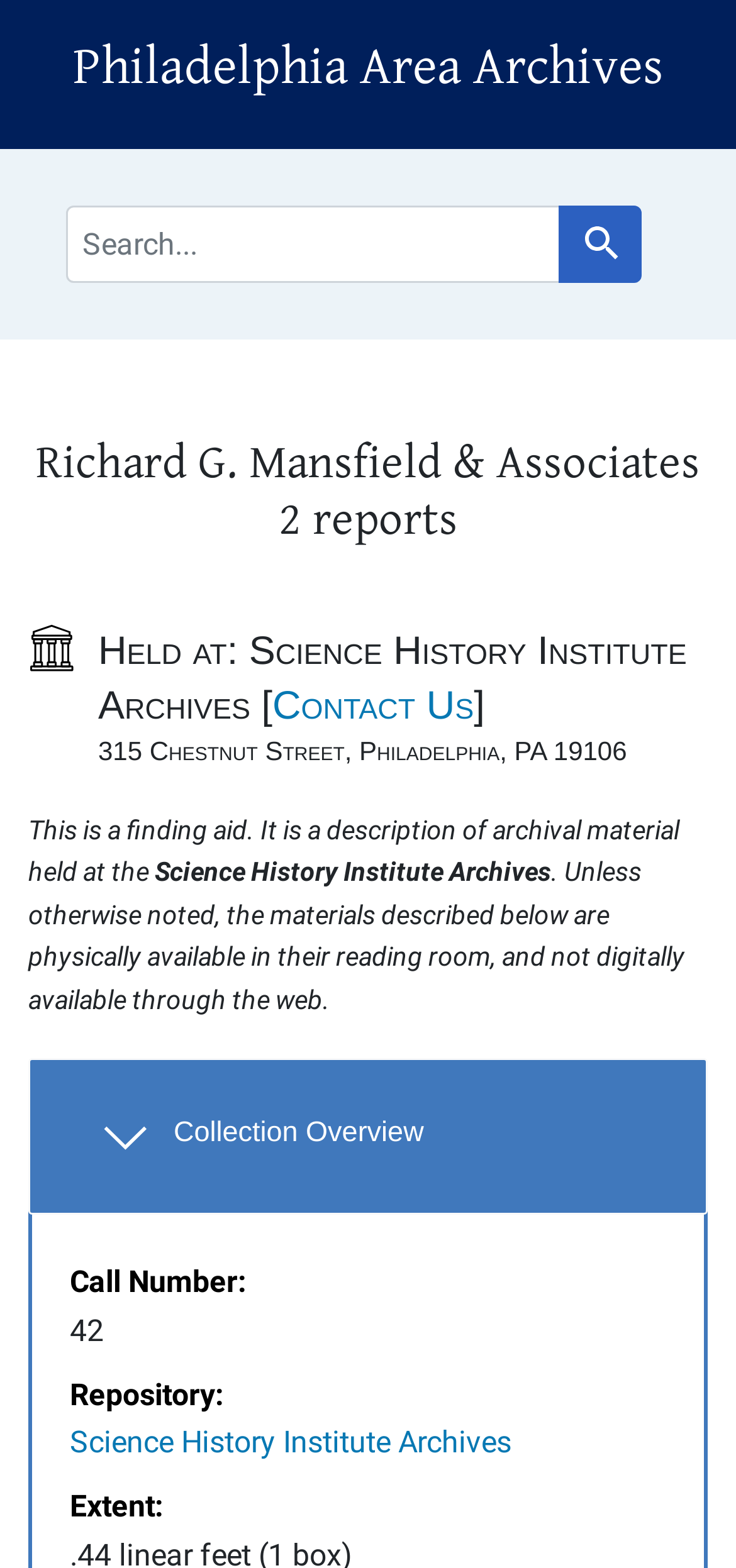What is the name of the archives?
Using the image as a reference, answer with just one word or a short phrase.

Science History Institute Archives